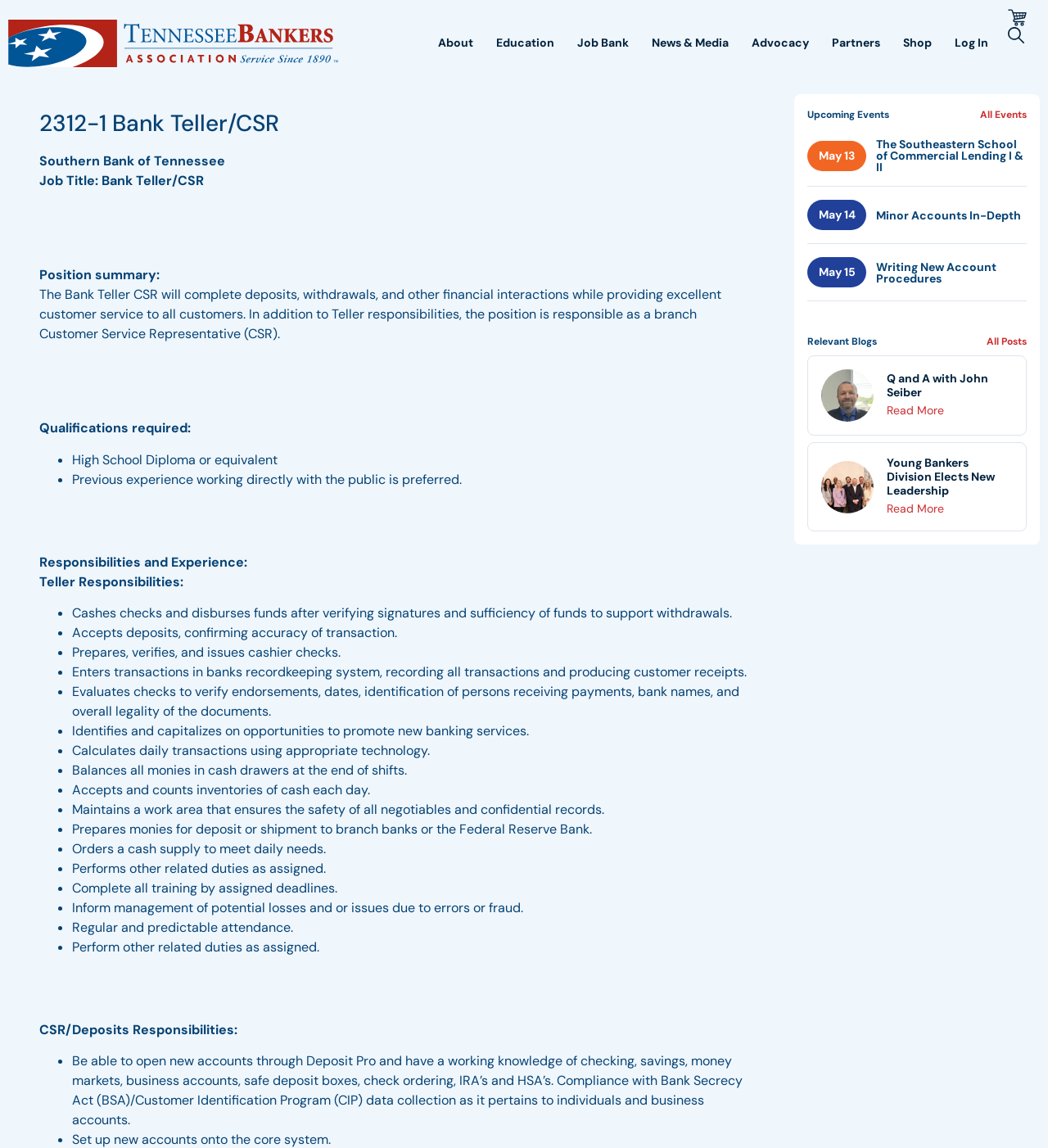What is the preferred experience for the position?
Using the image as a reference, answer with just one word or a short phrase.

Previous experience working directly with the public